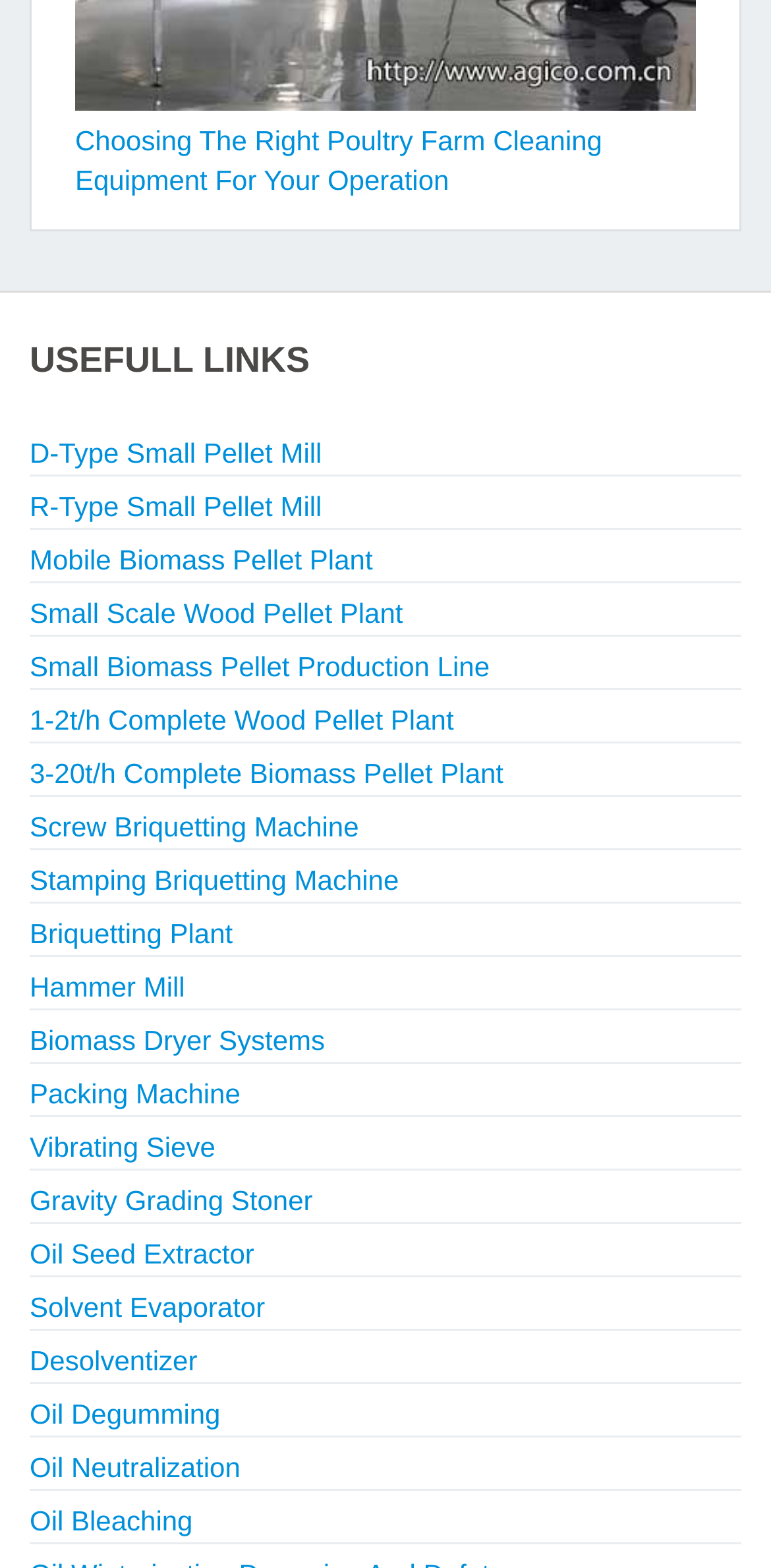Show the bounding box coordinates of the element that should be clicked to complete the task: "Visit D-Type Small Pellet Mill page".

[0.038, 0.274, 0.962, 0.303]